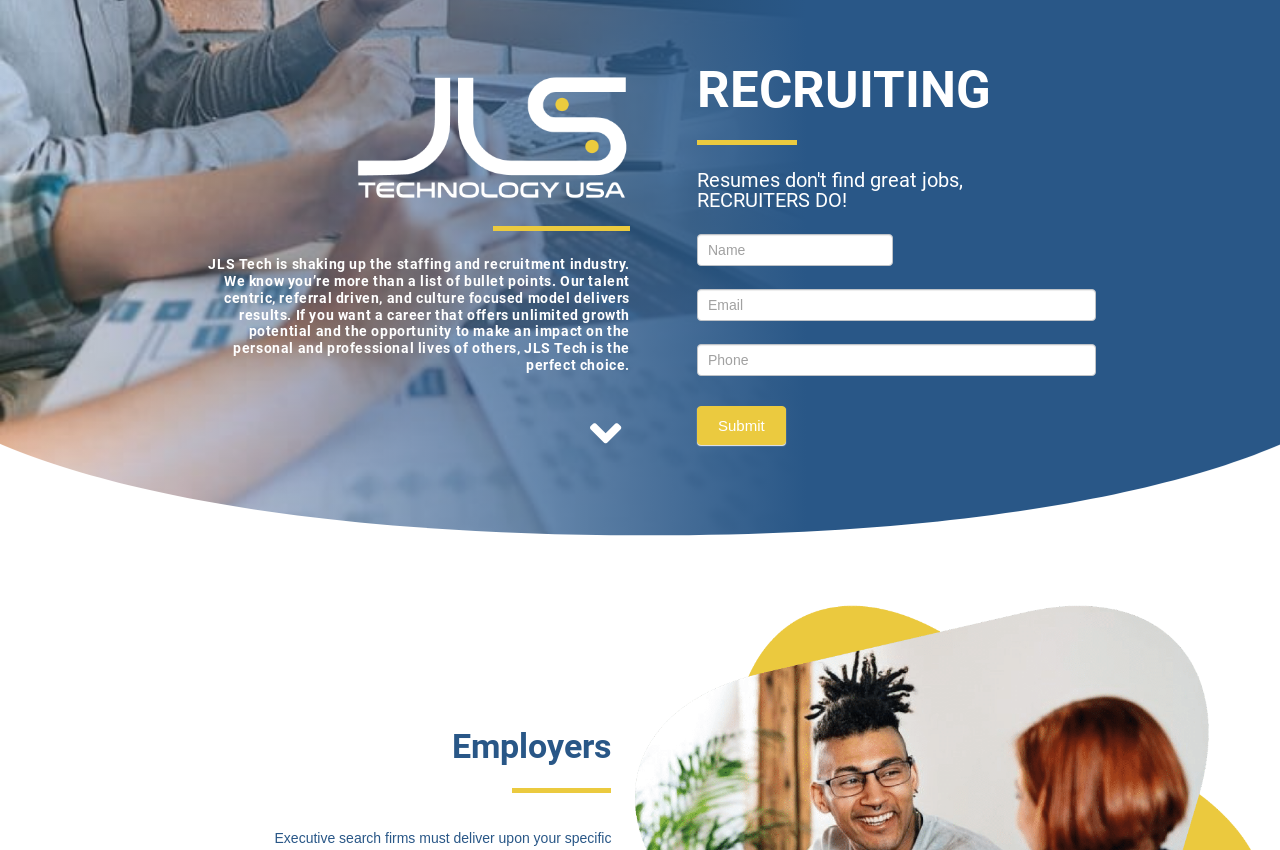Answer the question below using just one word or a short phrase: 
How many sections are visible on the webpage?

2